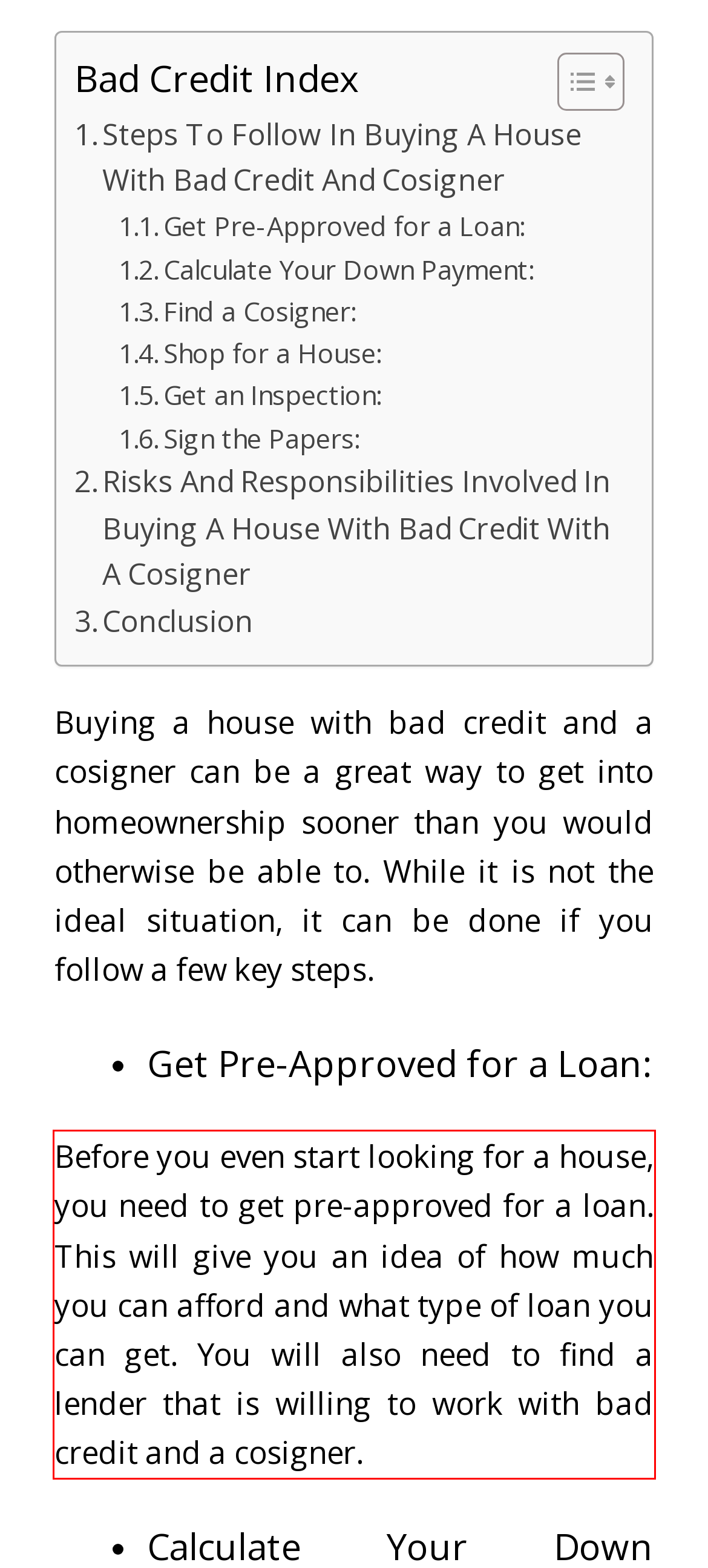Extract and provide the text found inside the red rectangle in the screenshot of the webpage.

Before you even start looking for a house, you need to get pre-approved for a loan. This will give you an idea of how much you can afford and what type of loan you can get. You will also need to find a lender that is willing to work with bad credit and a cosigner.